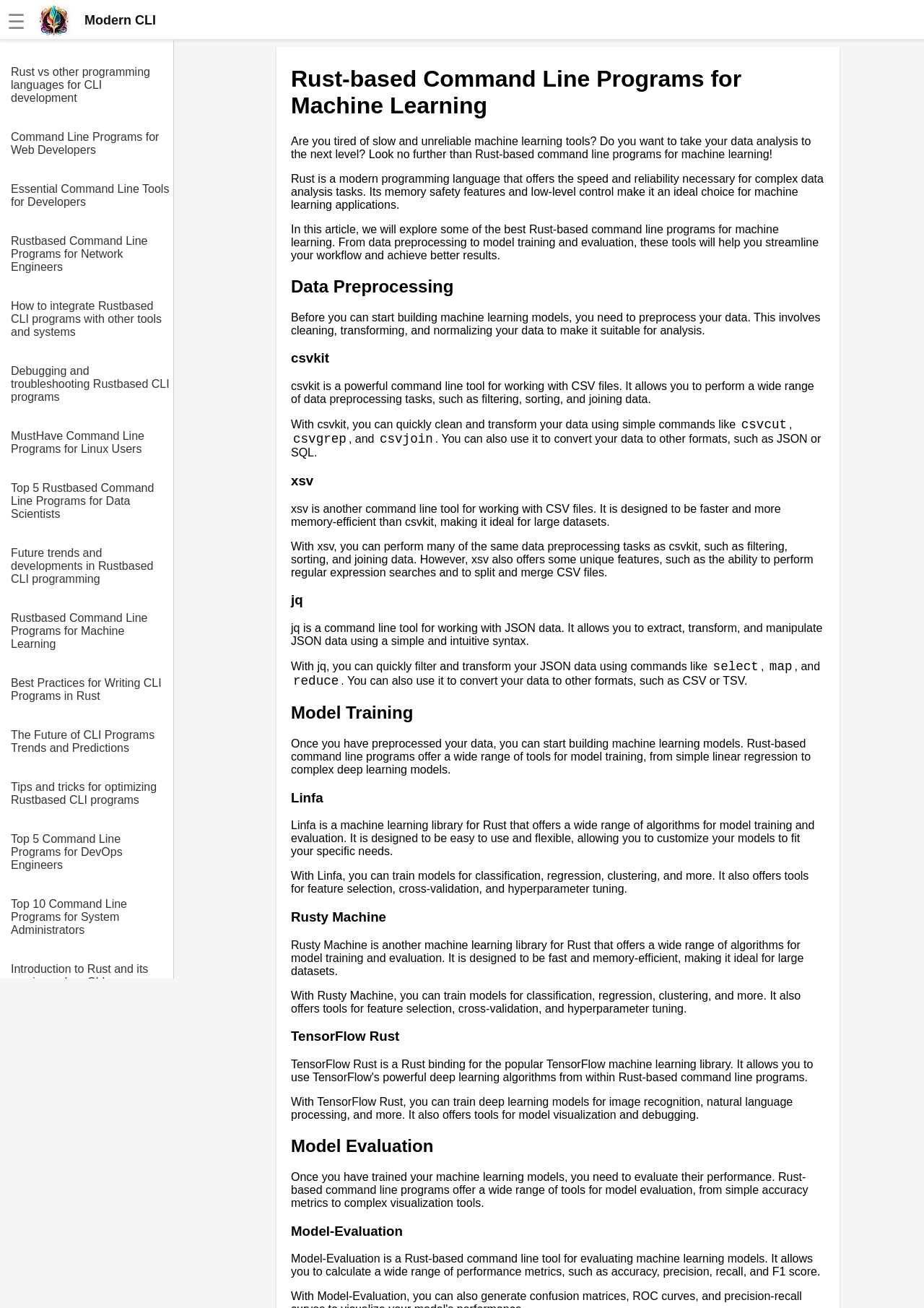What is the purpose of Linfa?
Give a single word or phrase as your answer by examining the image.

Machine learning model training and evaluation